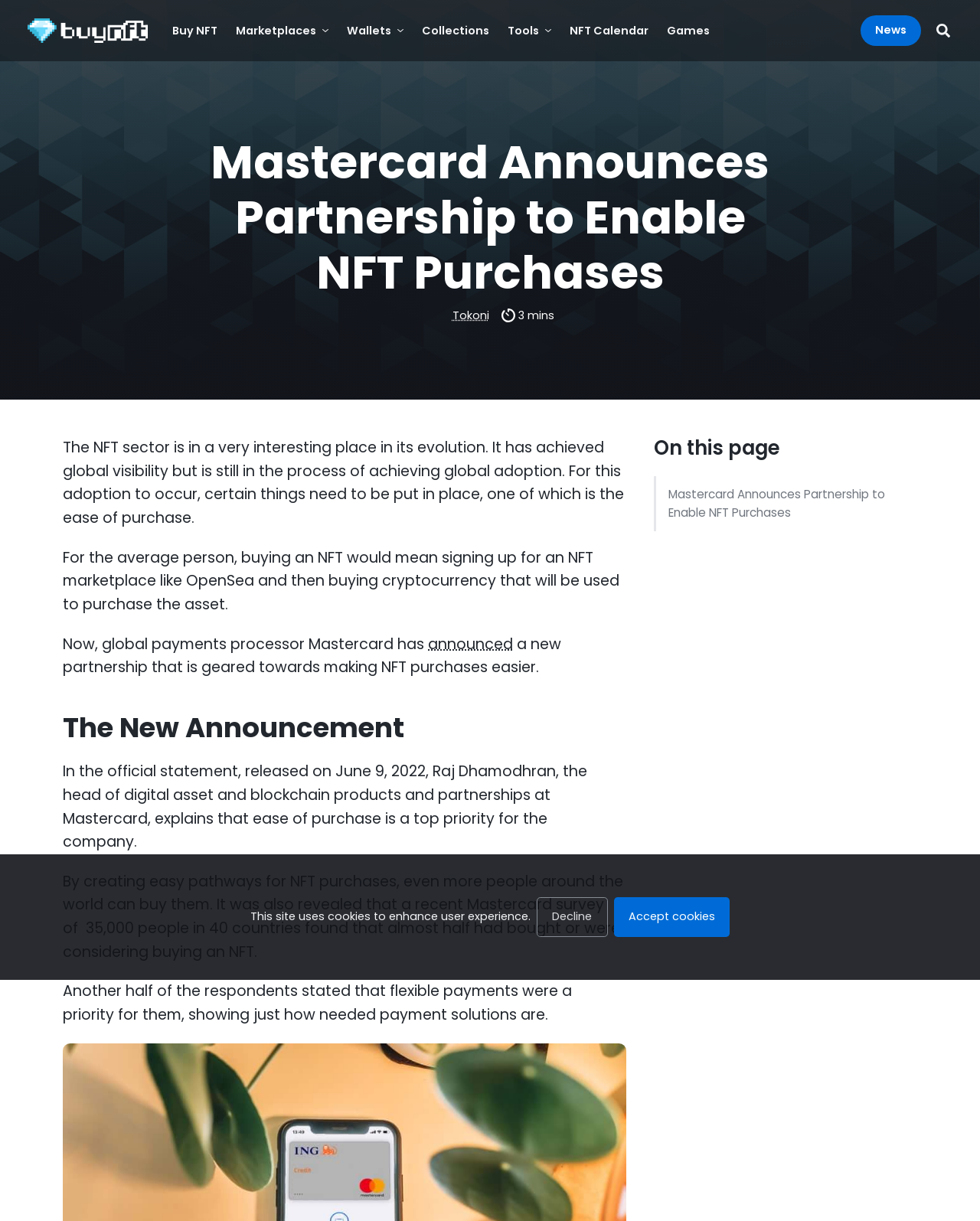Please identify the coordinates of the bounding box for the clickable region that will accomplish this instruction: "Go to the 'News' section".

[0.878, 0.012, 0.94, 0.038]